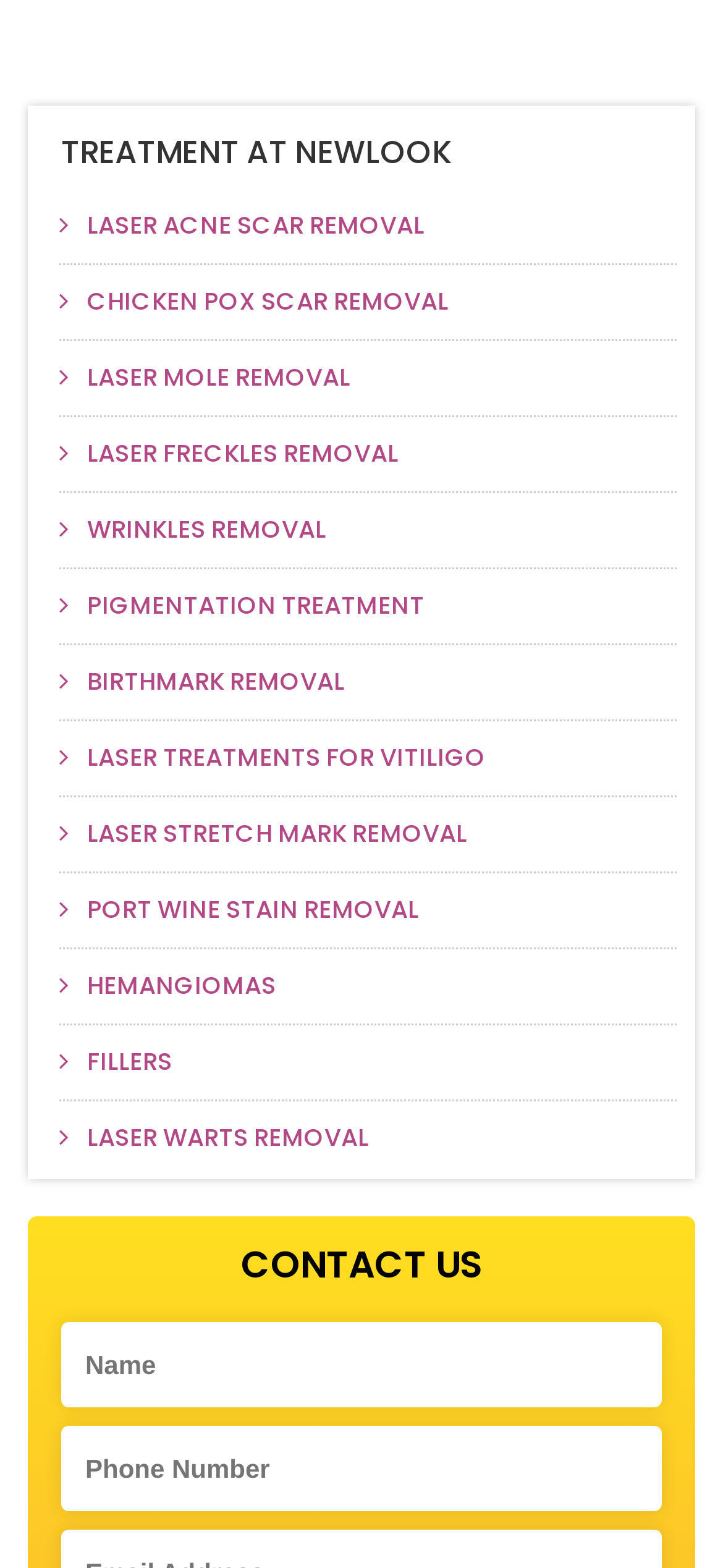Identify the bounding box coordinates of the section that should be clicked to achieve the task described: "contact us".

[0.038, 0.776, 0.962, 0.837]